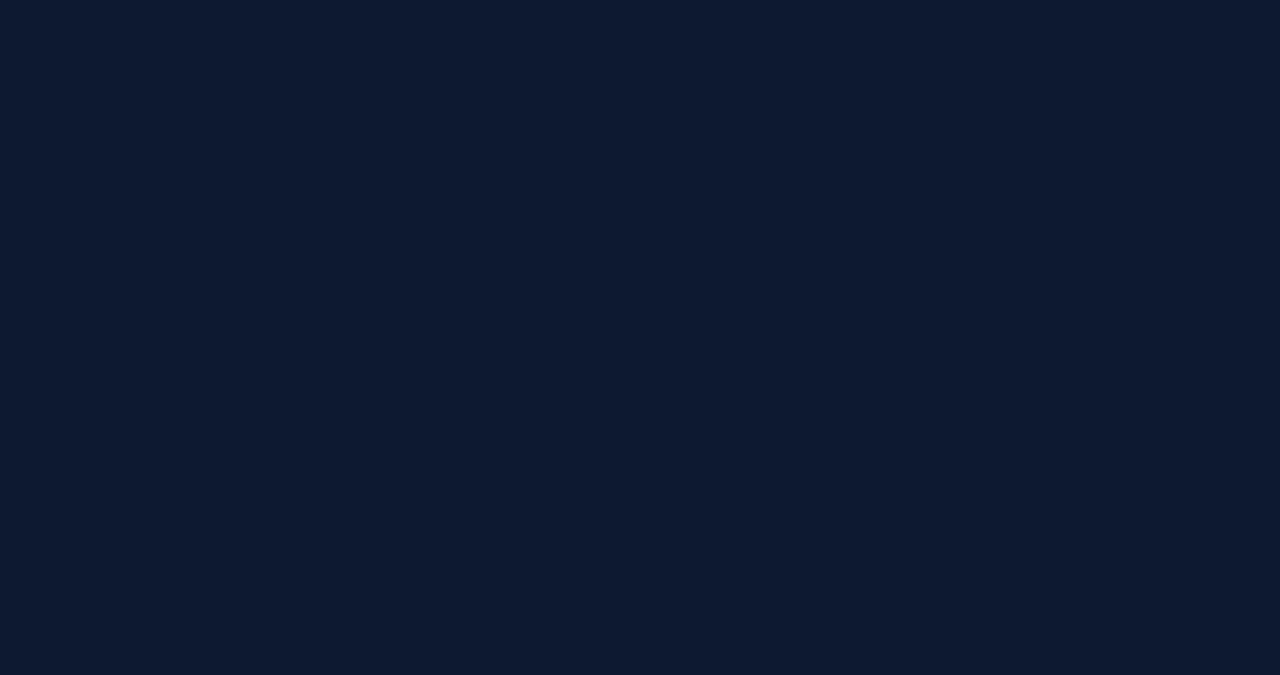Answer briefly with one word or phrase:
How many social media links are there?

3